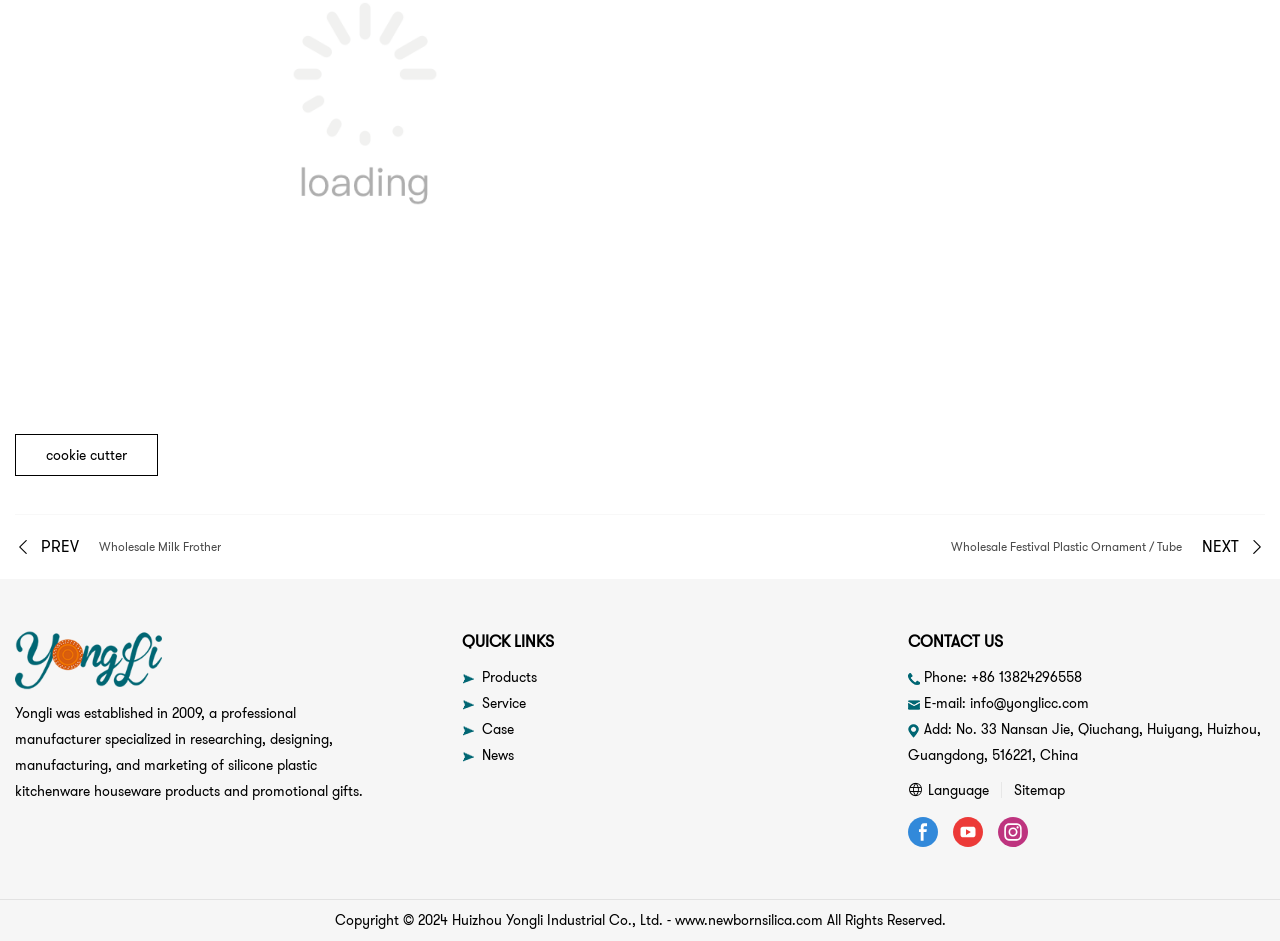Kindly determine the bounding box coordinates for the clickable area to achieve the given instruction: "Go to the 'Products' page".

[0.373, 0.709, 0.419, 0.73]